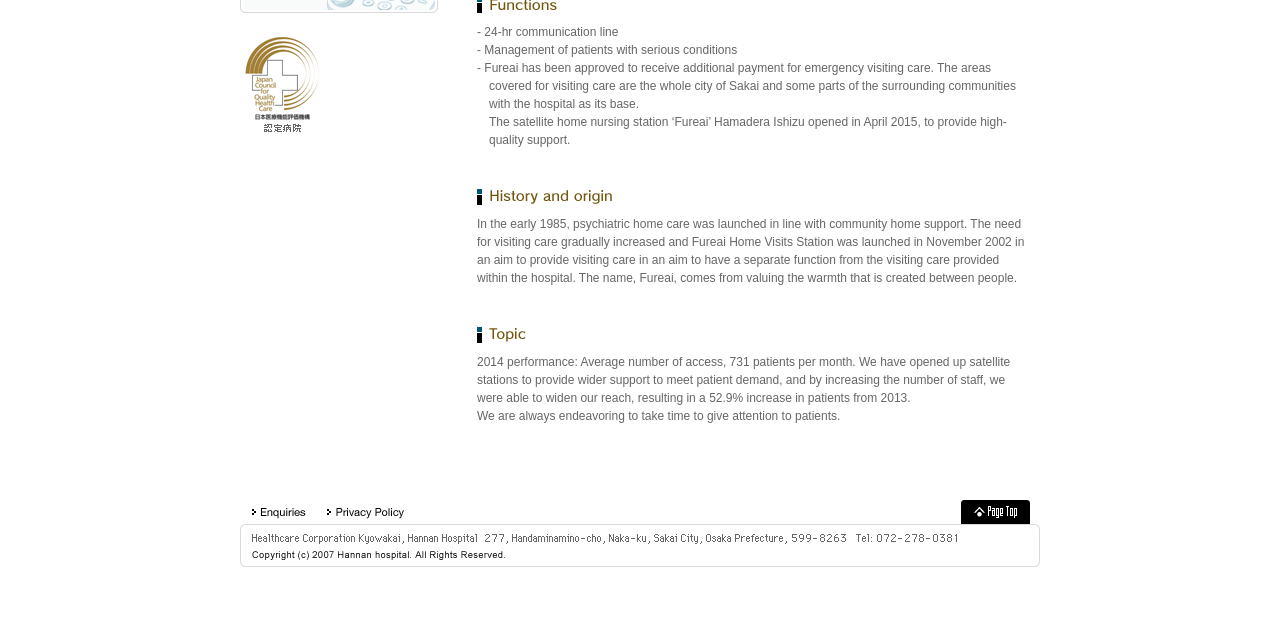Identify the bounding box coordinates for the UI element that matches this description: "Enquiries".

[0.195, 0.781, 0.24, 0.819]